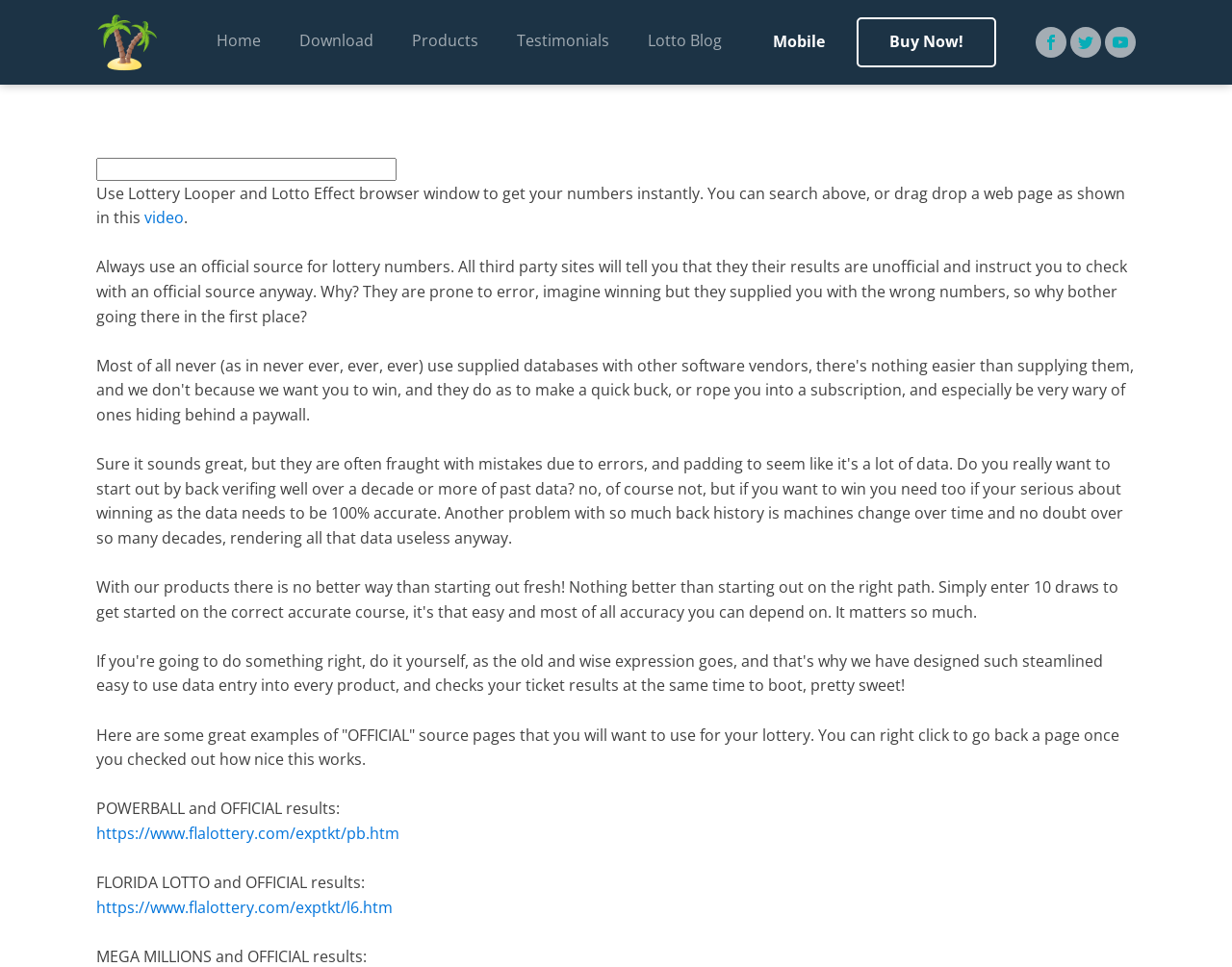Identify the bounding box for the UI element described as: "Lotto Blog". Ensure the coordinates are four float numbers between 0 and 1, formatted as [left, top, right, bottom].

[0.51, 0.018, 0.602, 0.067]